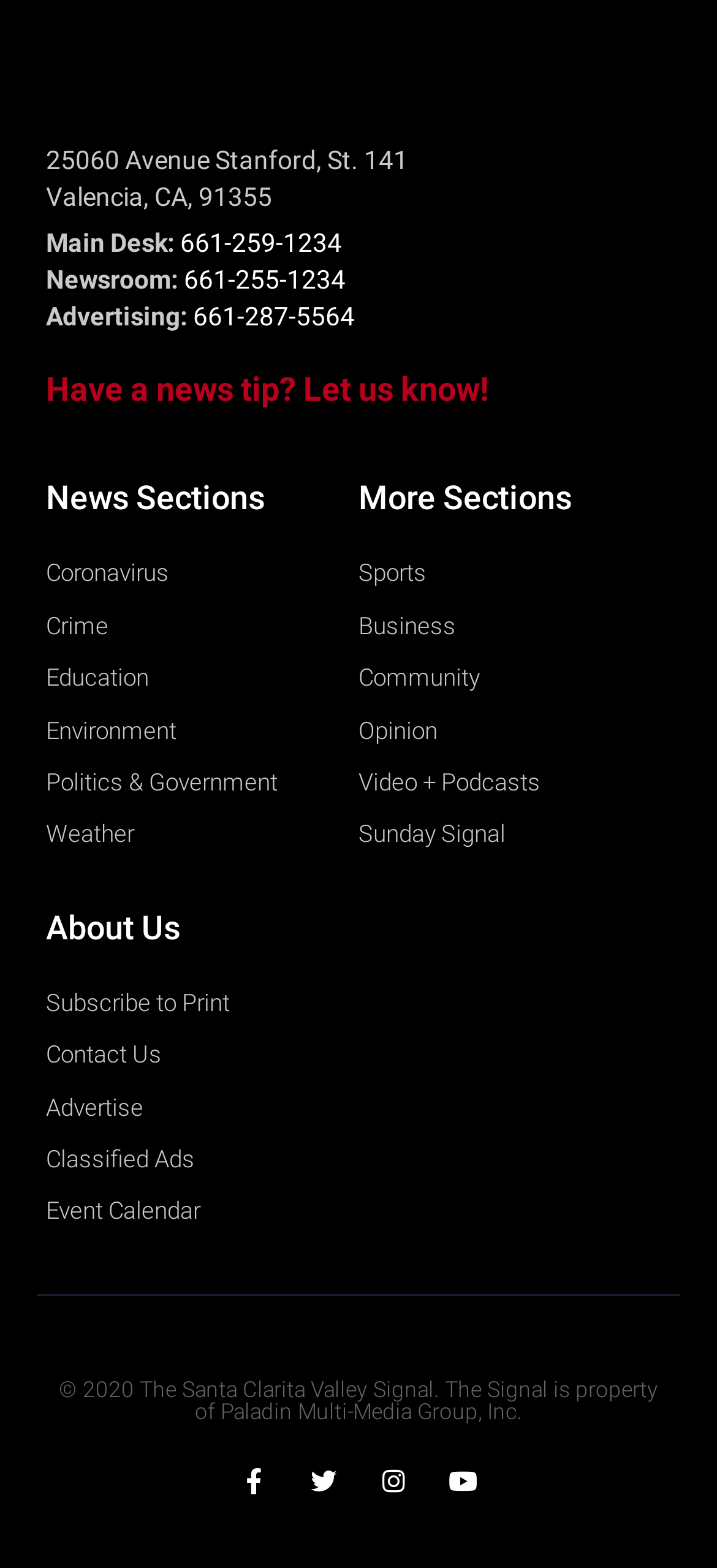Answer the question below using just one word or a short phrase: 
What is the purpose of the 'Have a news tip? Let us know!' link?

To submit a news tip